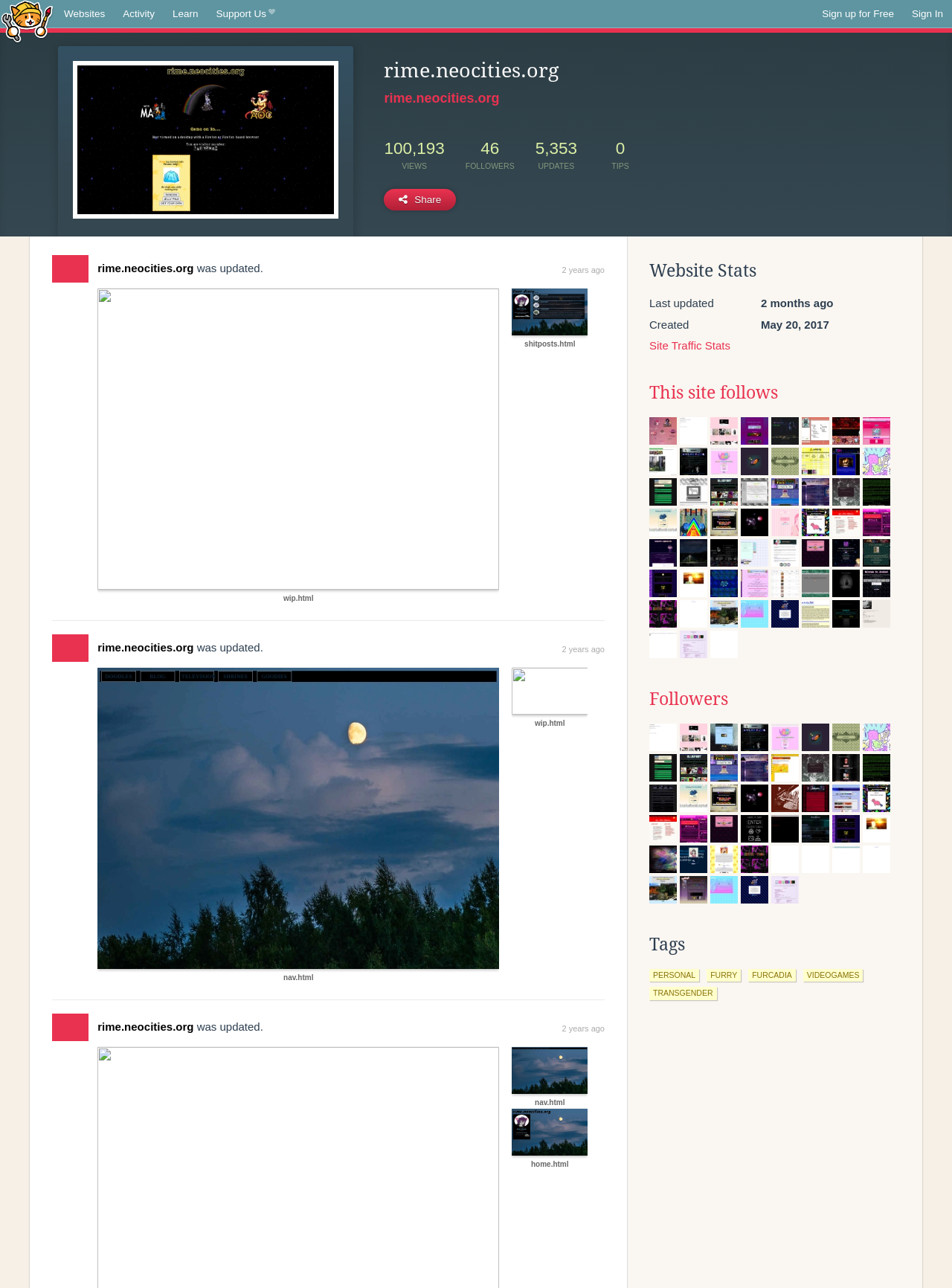Indicate the bounding box coordinates of the clickable region to achieve the following instruction: "Visit the 'wip.html' page."

[0.103, 0.337, 0.524, 0.344]